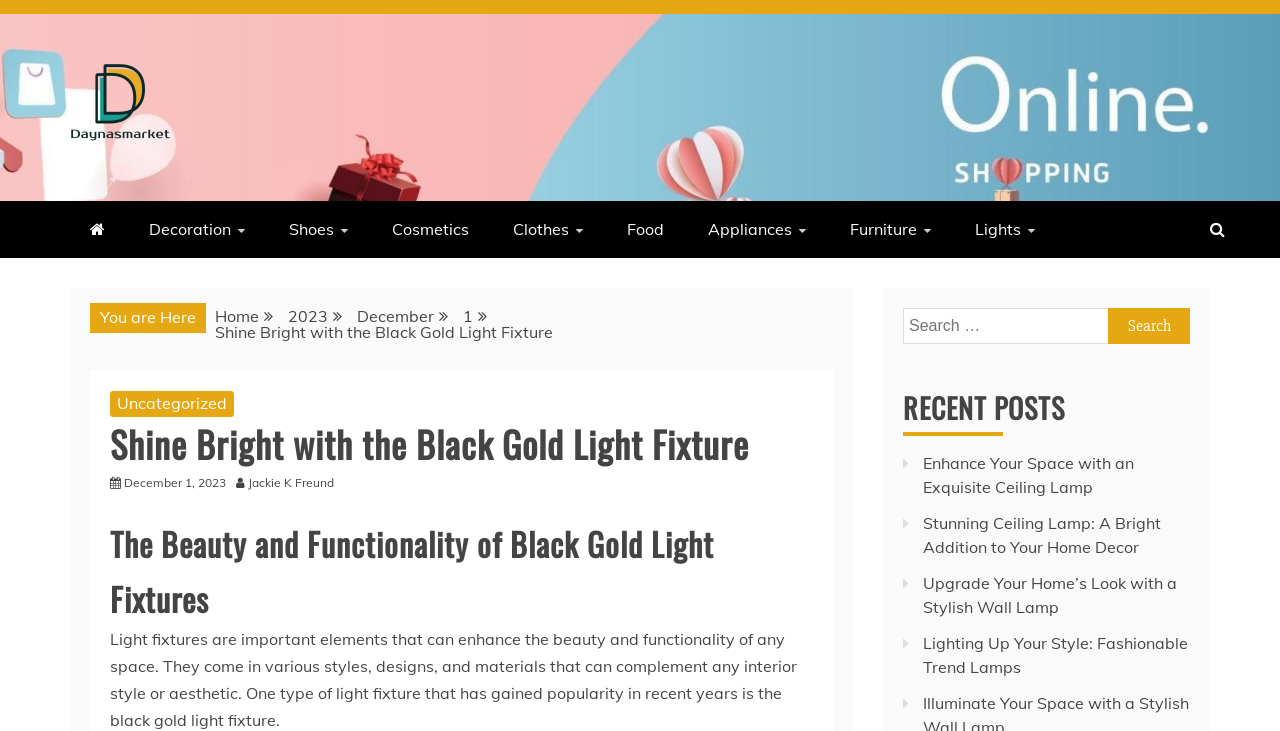Please identify the coordinates of the bounding box that should be clicked to fulfill this instruction: "Go to Daynasmarket homepage".

[0.055, 0.088, 0.133, 0.207]